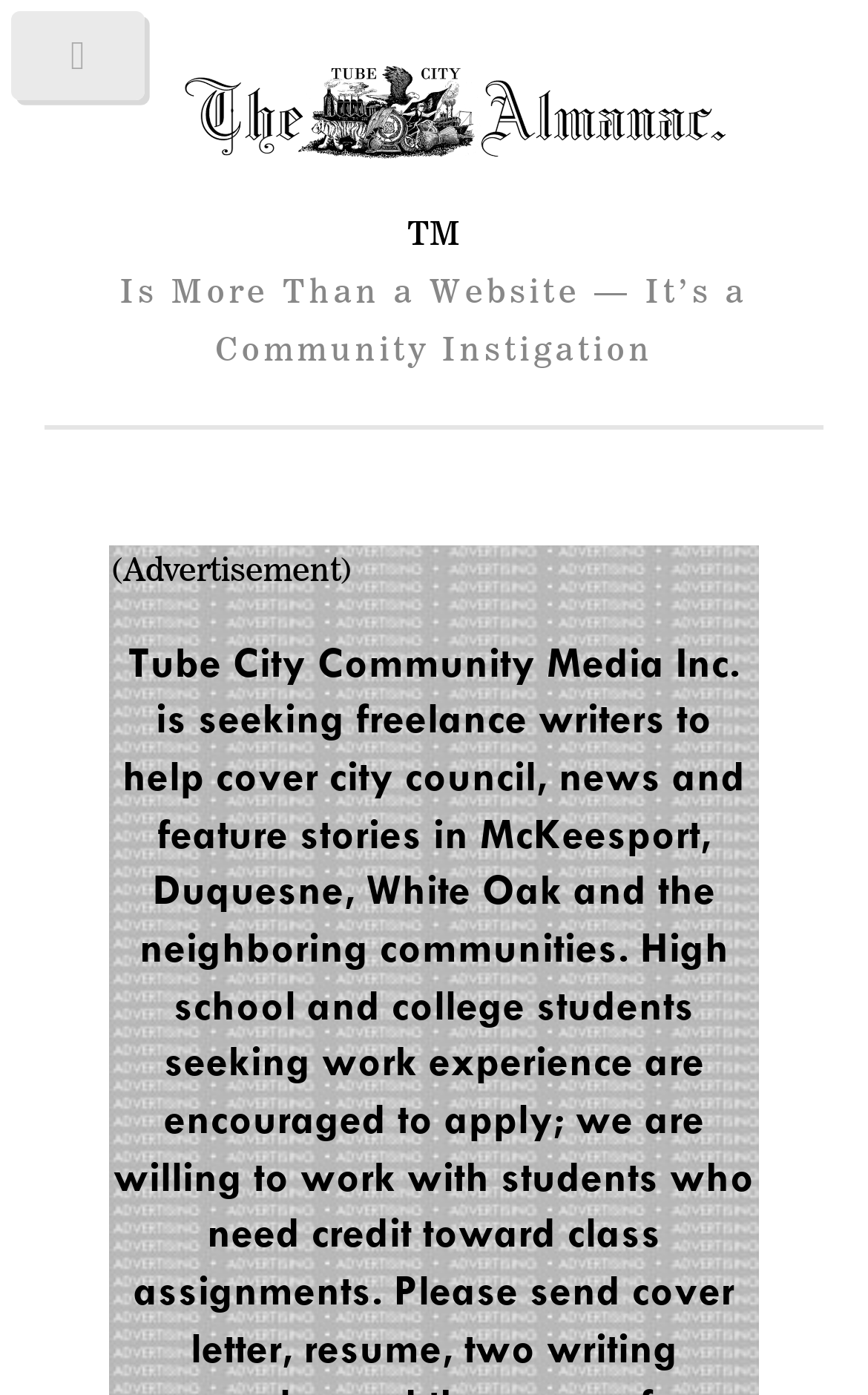Generate the title text from the webpage.

One Displaced in Evans Ave. House Fire